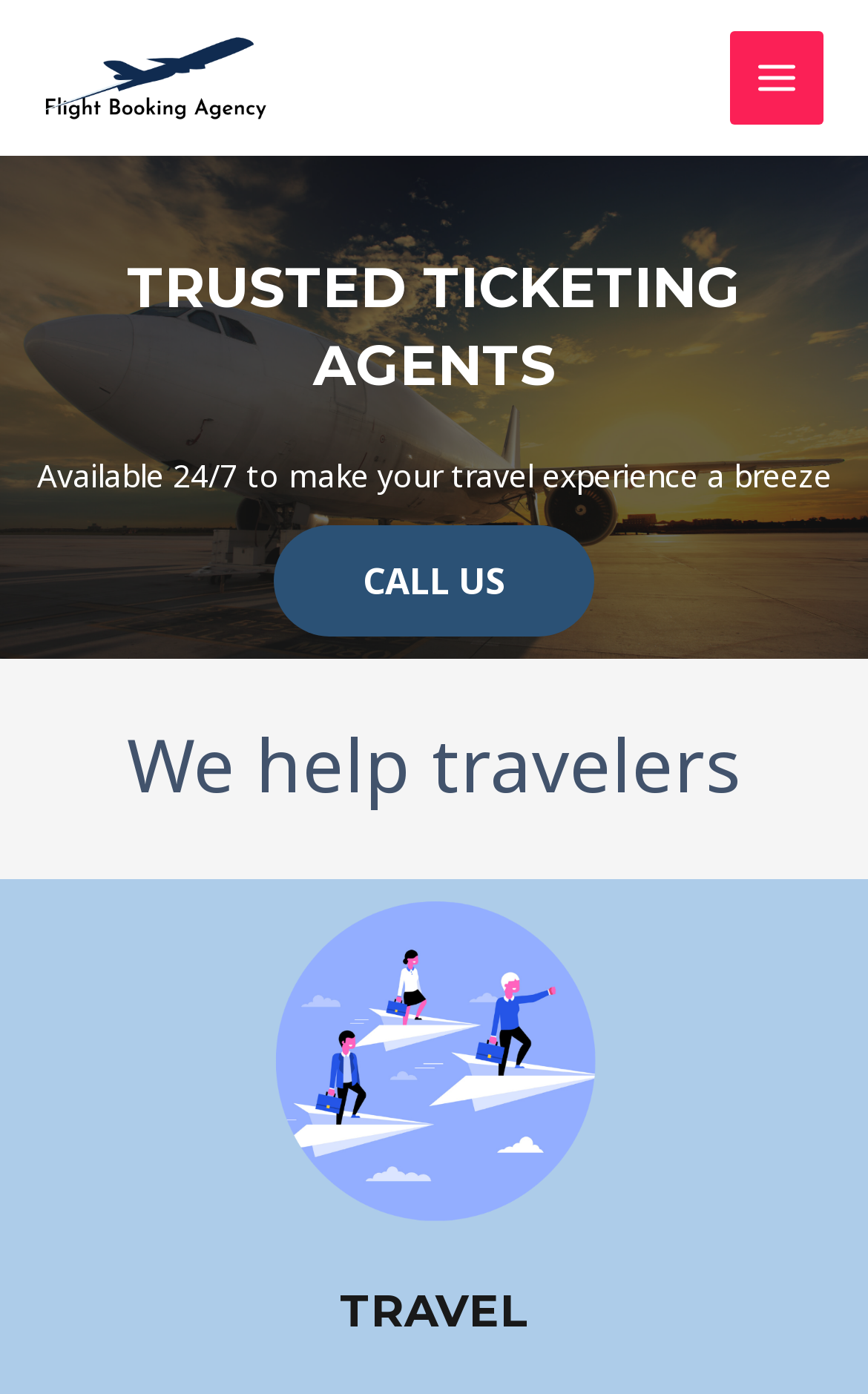Based on the element description "alt="flightbookingagency.com"", predict the bounding box coordinates of the UI element.

[0.051, 0.037, 0.308, 0.069]